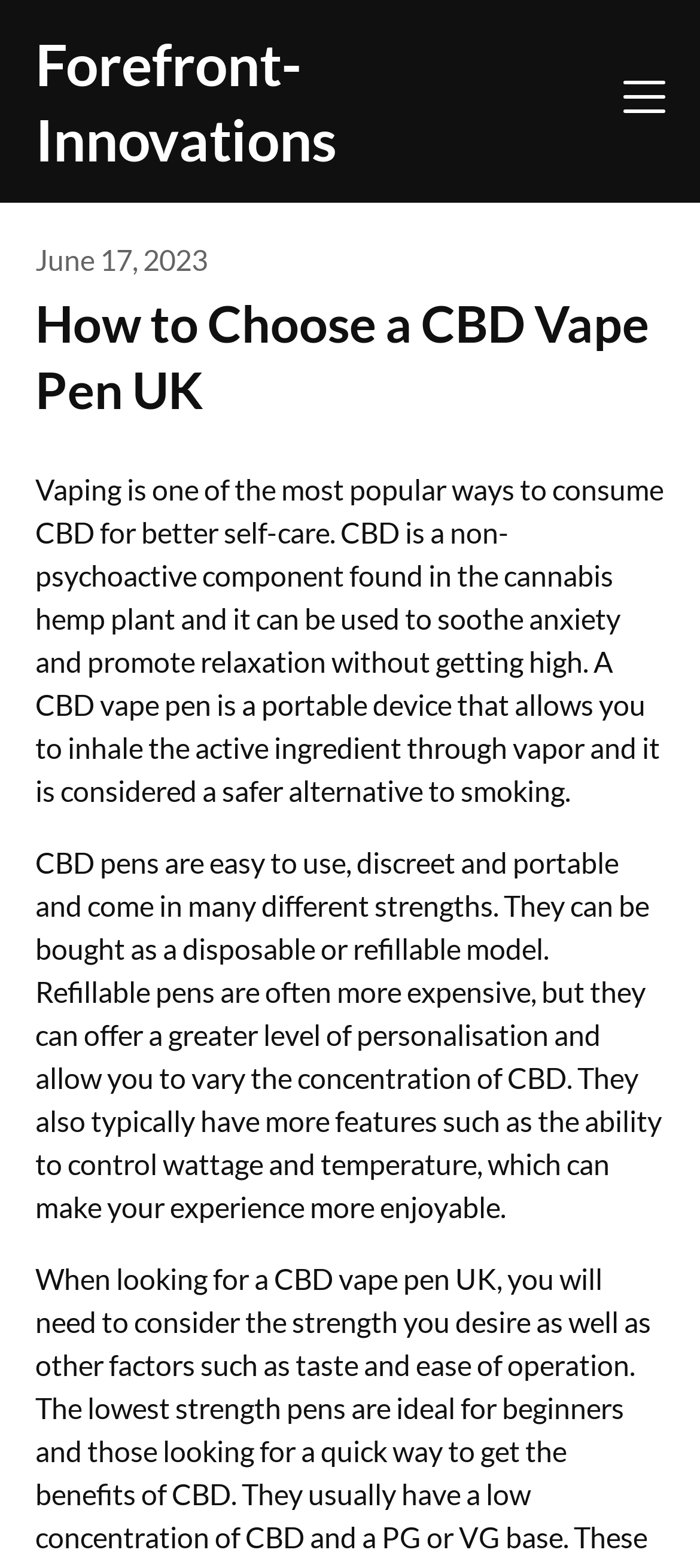Use one word or a short phrase to answer the question provided: 
When was the webpage last updated?

June 17, 2023